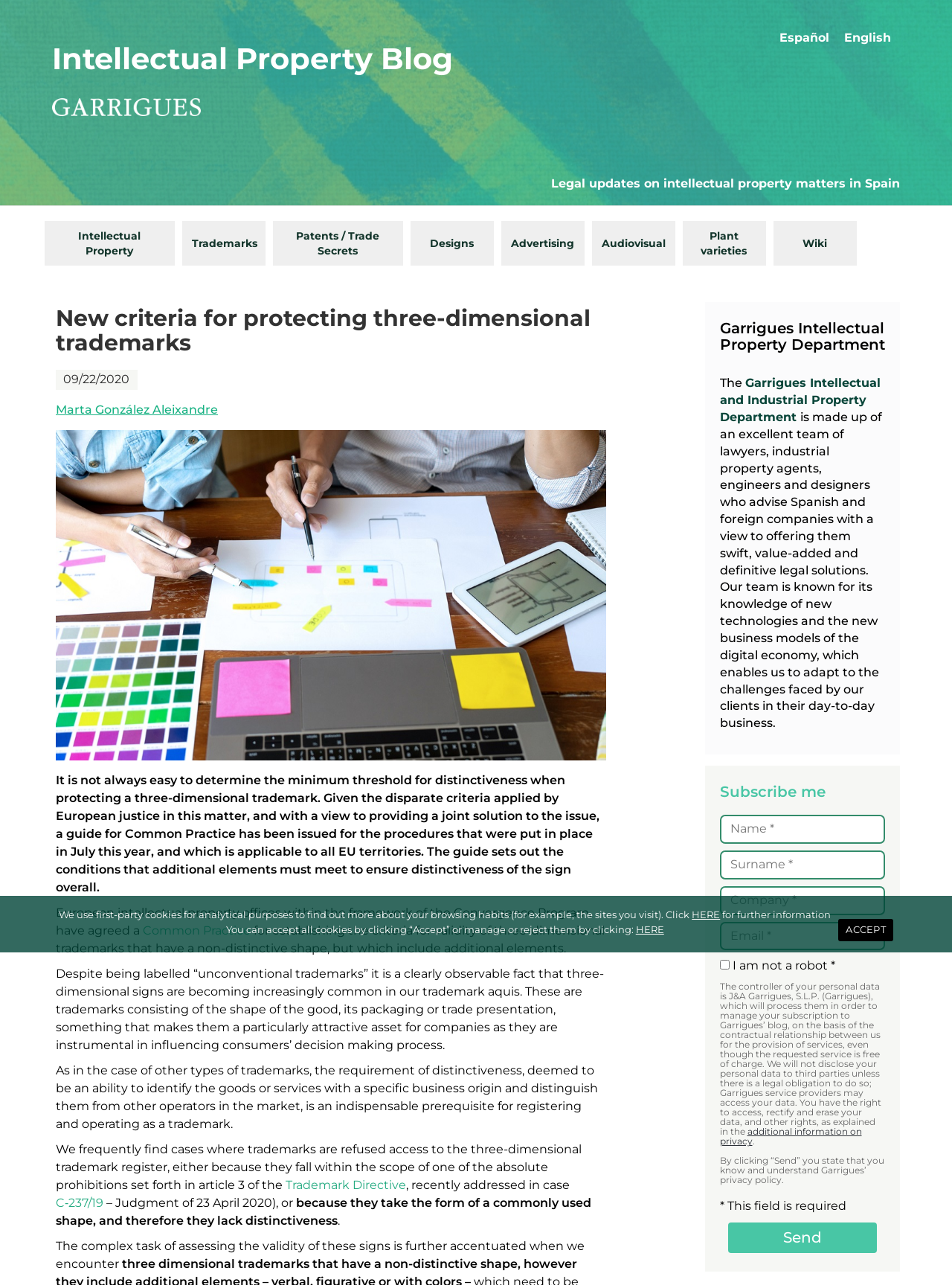Locate the bounding box coordinates of the area where you should click to accomplish the instruction: "Click the 'Common Practice' link".

[0.15, 0.719, 0.263, 0.73]